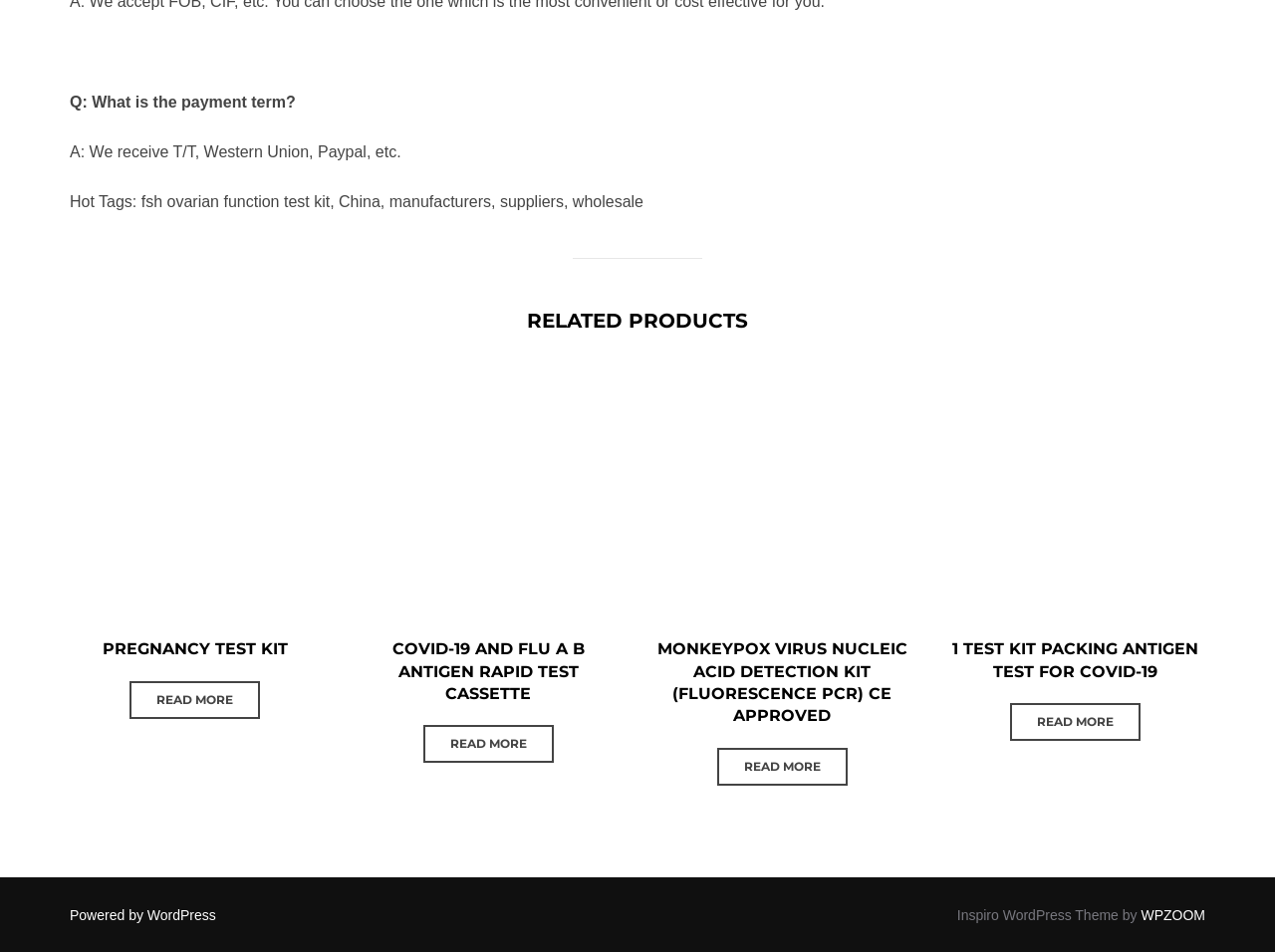Find and specify the bounding box coordinates that correspond to the clickable region for the instruction: "Learn about 'MONKEYPOX VIRUS NUCLEIC ACID DETECTION KIT (FLUORESCENCE PCR) CE APPROVED'".

[0.515, 0.383, 0.711, 0.773]